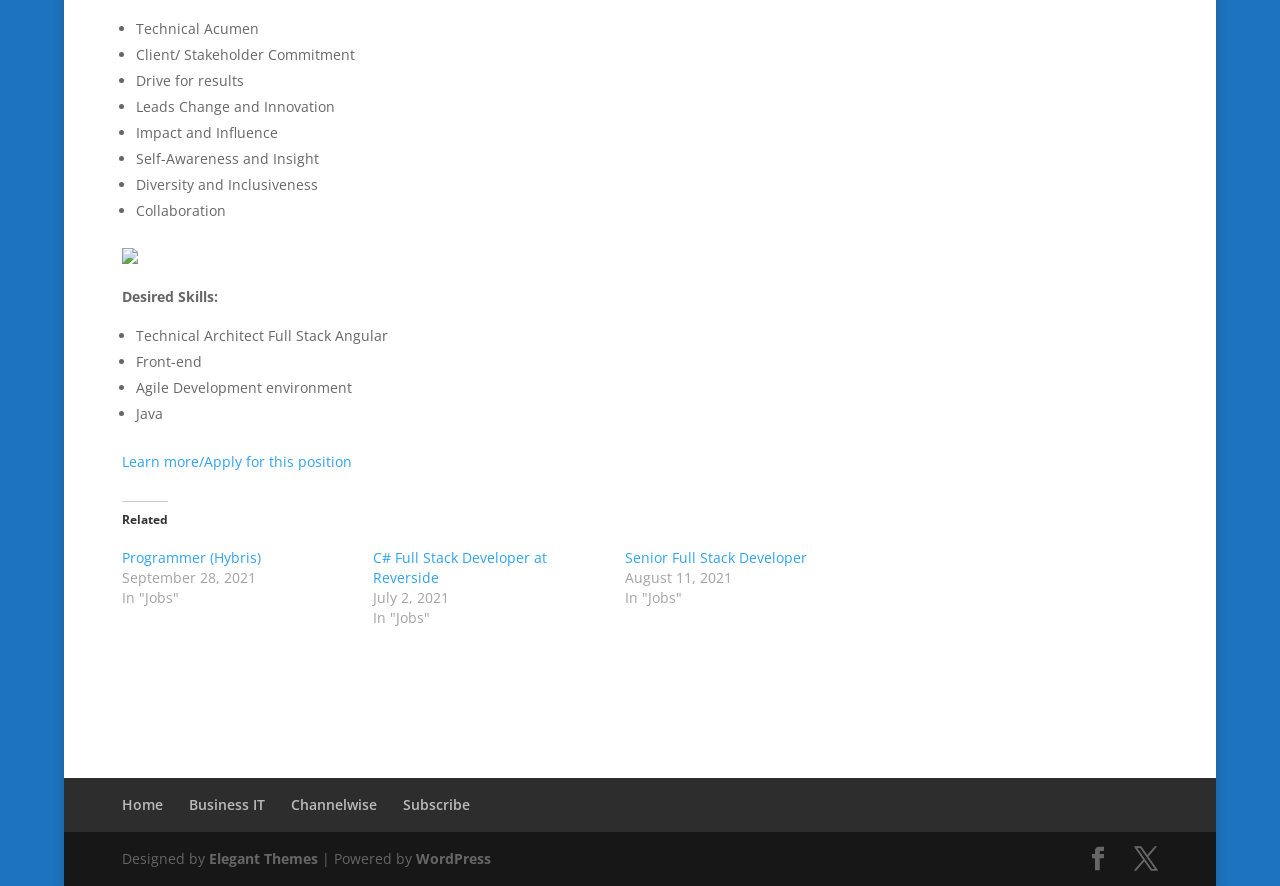Find and indicate the bounding box coordinates of the region you should select to follow the given instruction: "View related job: Senior Full Stack Developer".

[0.489, 0.619, 0.631, 0.64]